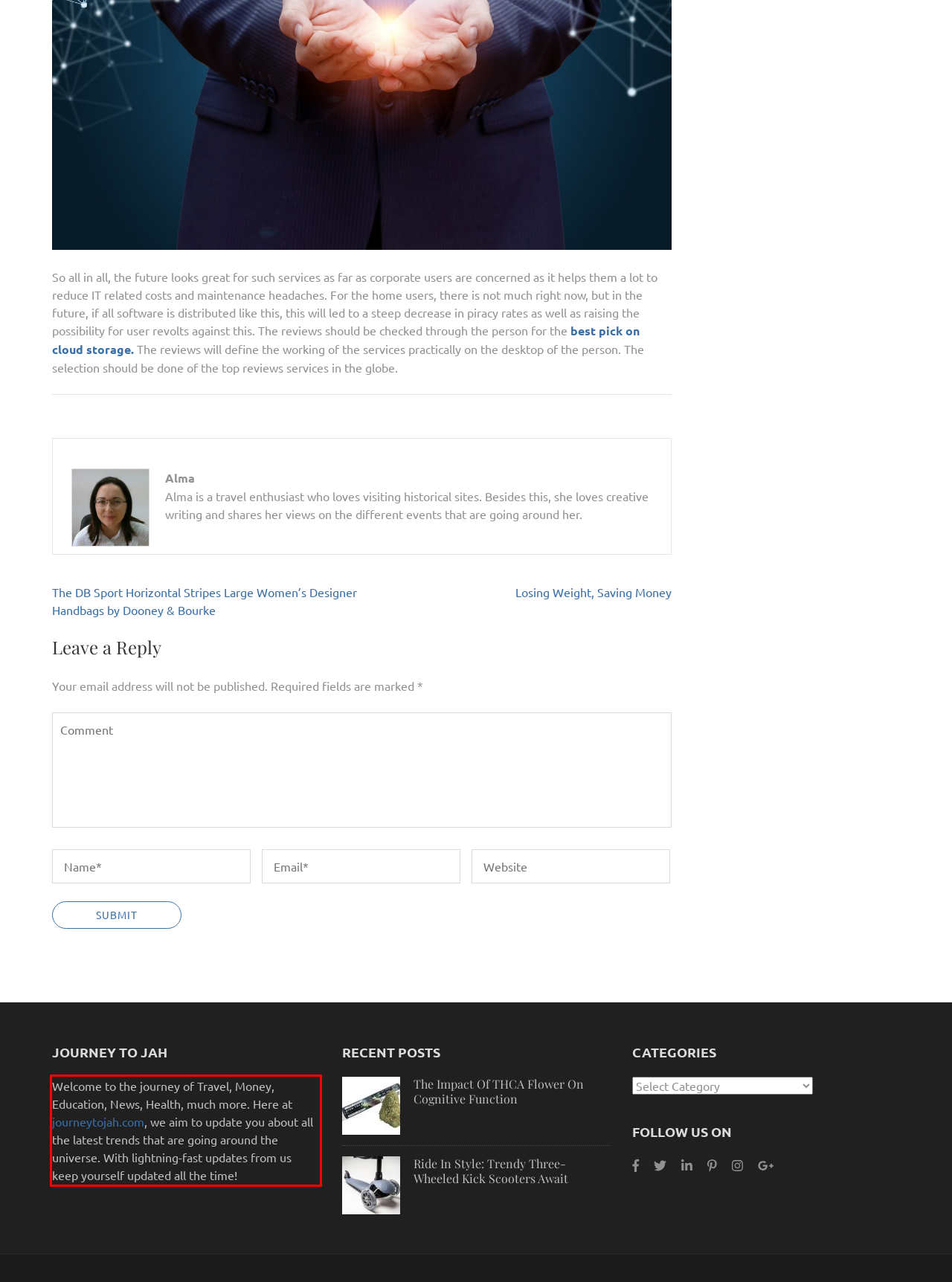With the provided screenshot of a webpage, locate the red bounding box and perform OCR to extract the text content inside it.

Welcome to the journey of Travel, Money, Education, News, Health, much more. Here at journeytojah.com, we aim to update you about all the latest trends that are going around the universe. With lightning-fast updates from us keep yourself updated all the time!